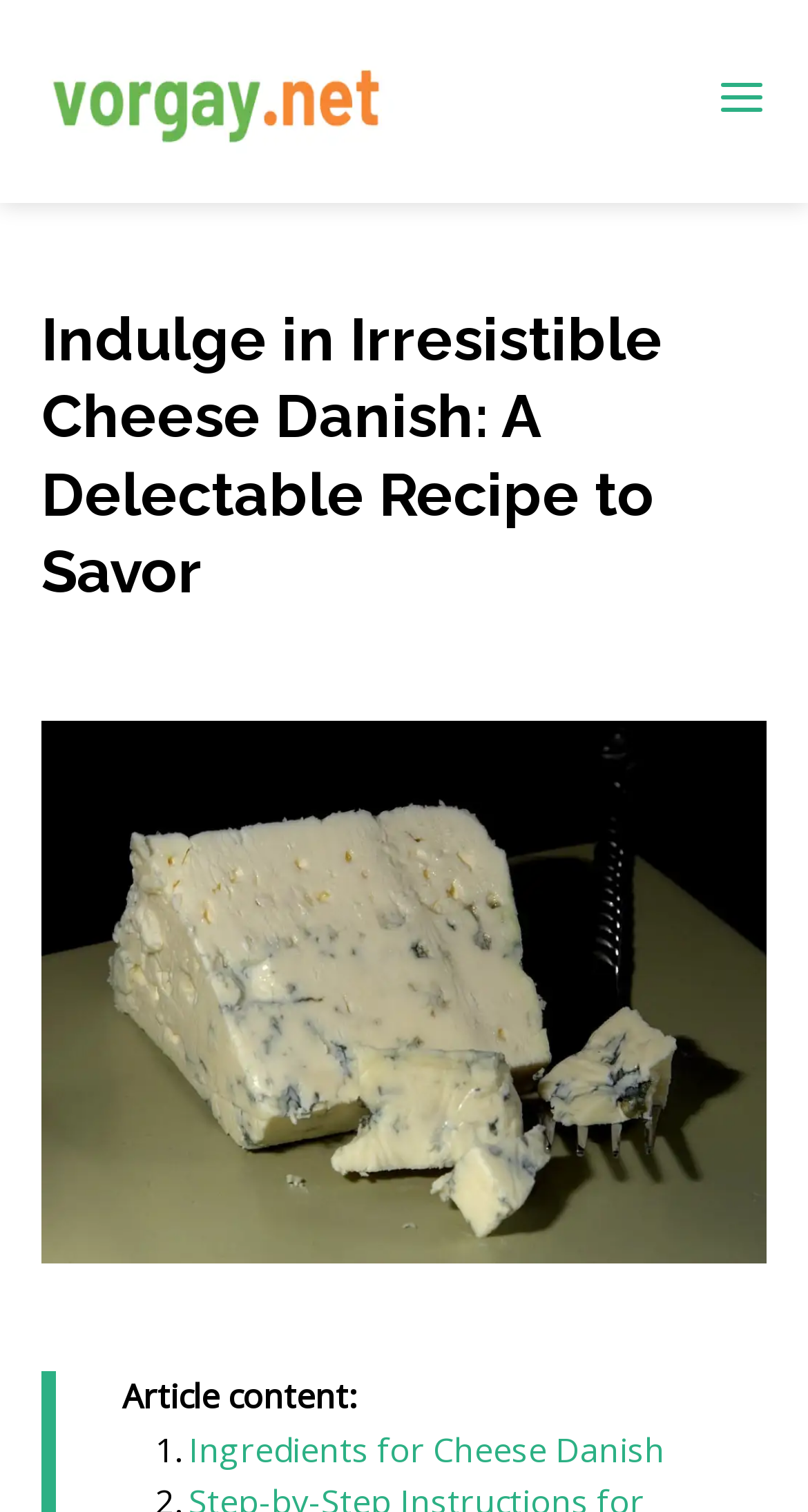Using the format (top-left x, top-left y, bottom-right x, bottom-right y), and given the element description, identify the bounding box coordinates within the screenshot: alt="vorgay.net"

[0.051, 0.05, 0.887, 0.08]